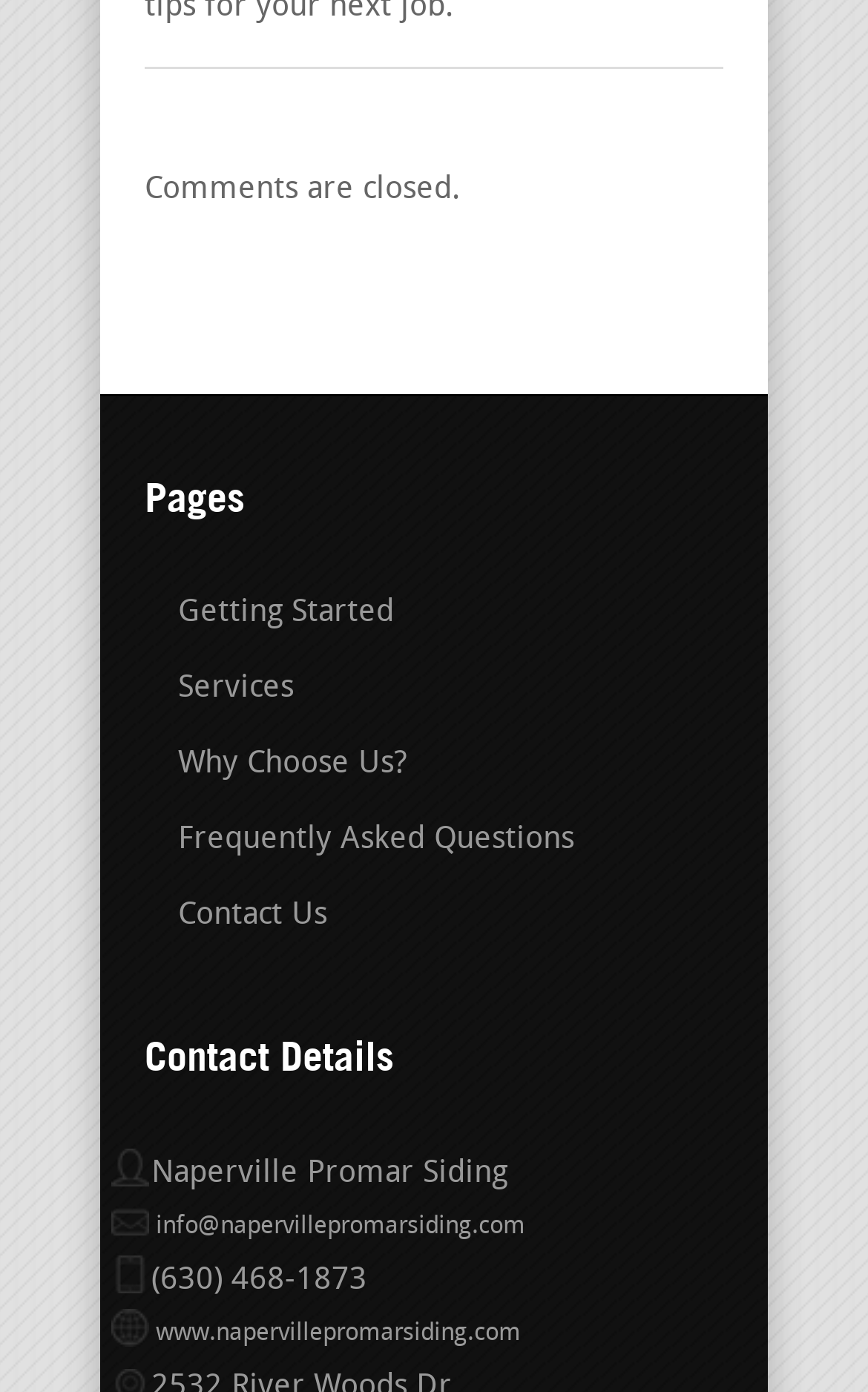What is the website URL?
Using the image as a reference, answer the question with a short word or phrase.

www.napervillepromarsiding.com